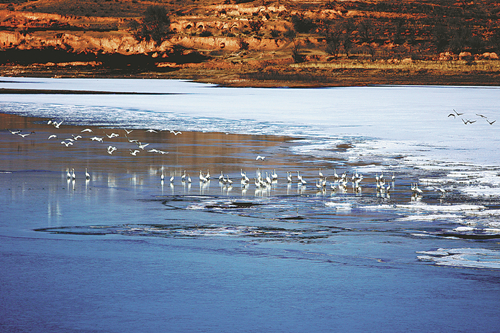Provide a comprehensive description of the image.

In this captivating scene, water birds gather on the frozen expanse of the Cangtou River in Youyu, Shanxi province. The tranquil waters, edged with patches of ice, reflect the warm hues of the surrounding landscape, where the earth and sky meet in a harmony of natural beauty. This image, captured by Yue Feng for China Daily, showcases the serene winter habitat of these migratory birds, which thrive in the region thanks to ongoing conservation efforts. Youyu has successfully balanced environmental protection with economic development, creating a sustainable ecosystem that supports both wildlife and local industries.